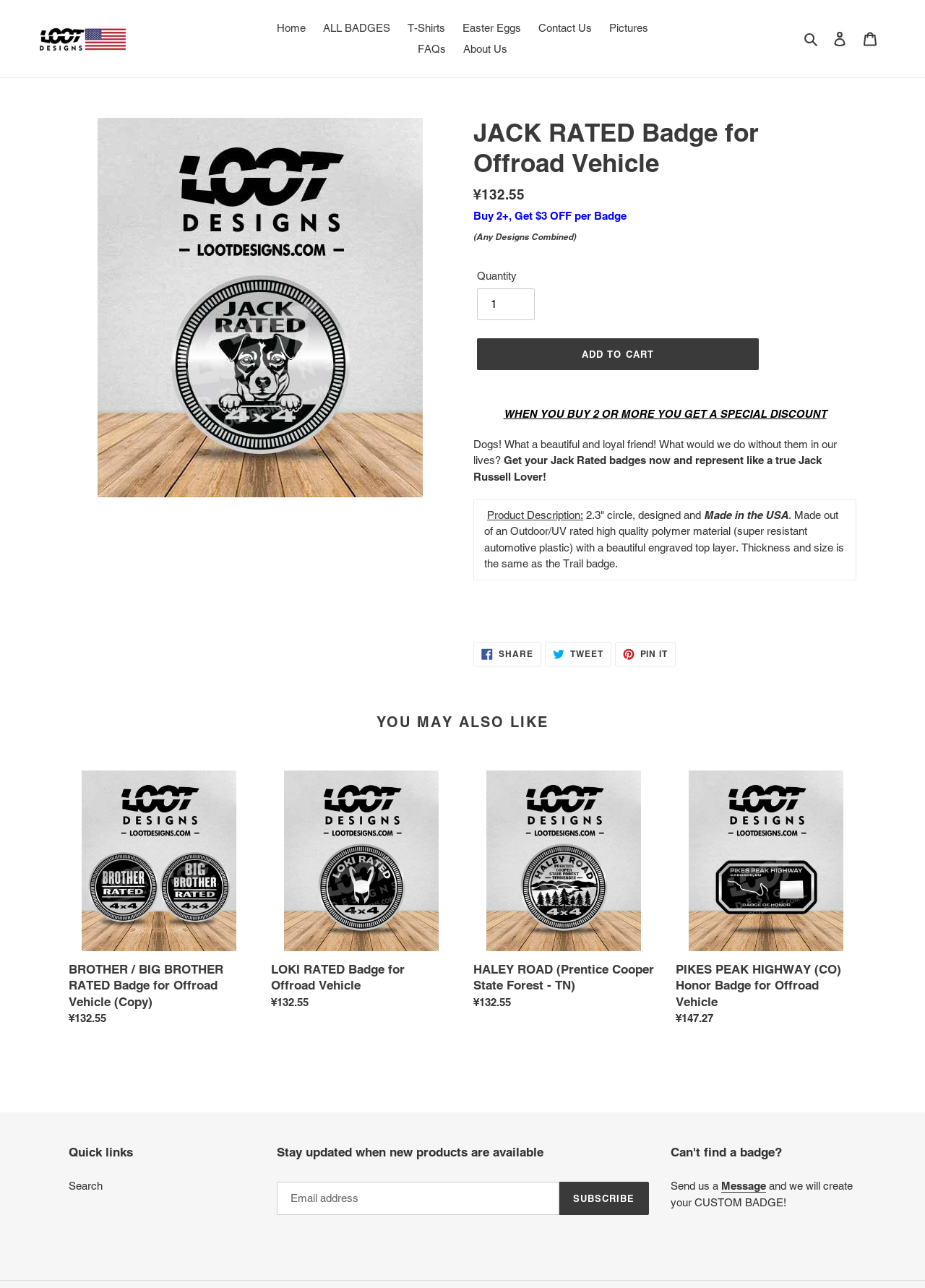Please determine the bounding box coordinates of the element's region to click for the following instruction: "Click the 'Search' button".

[0.864, 0.023, 0.891, 0.037]